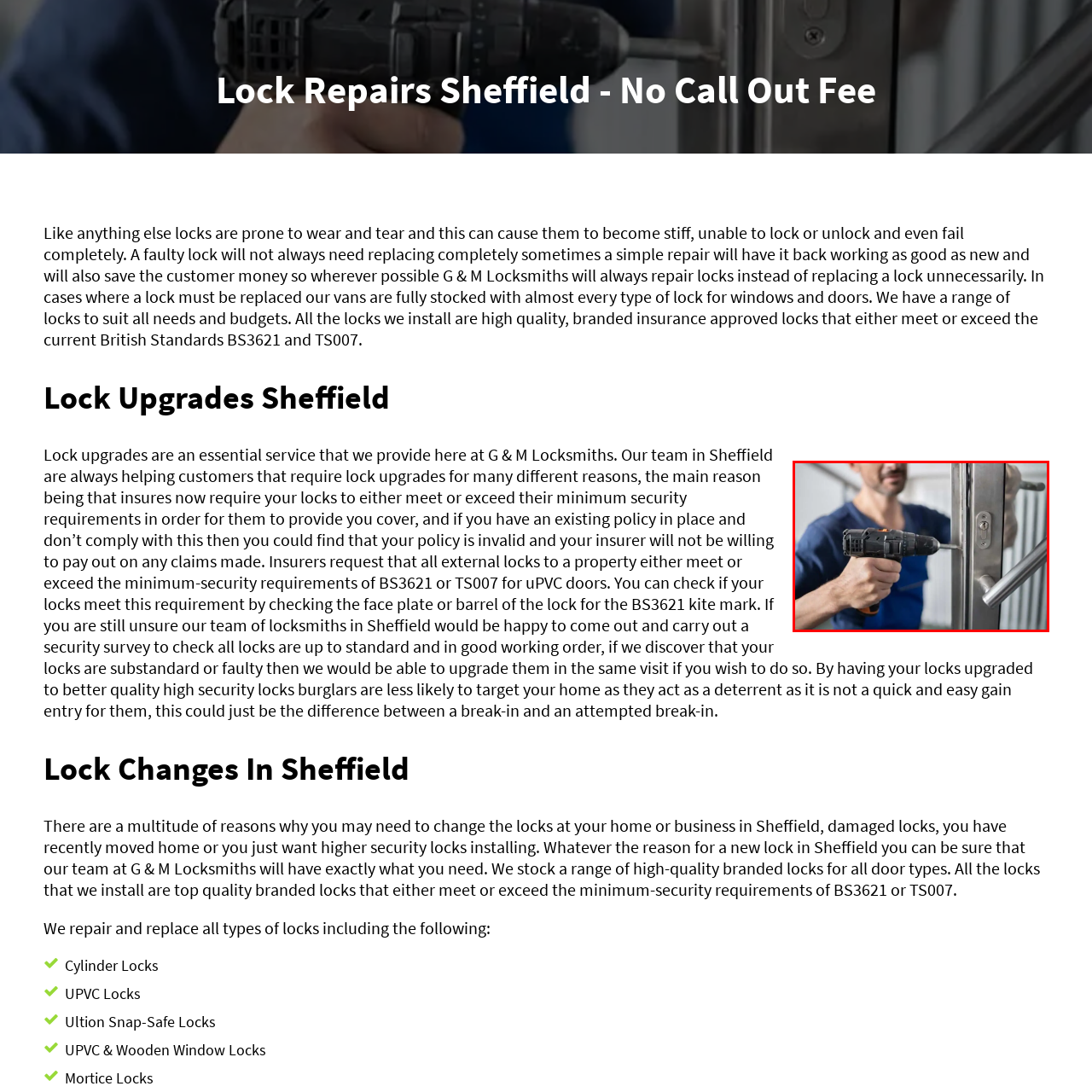View the element within the red boundary, What tool is the locksmith using? 
Deliver your response in one word or phrase.

Power drill